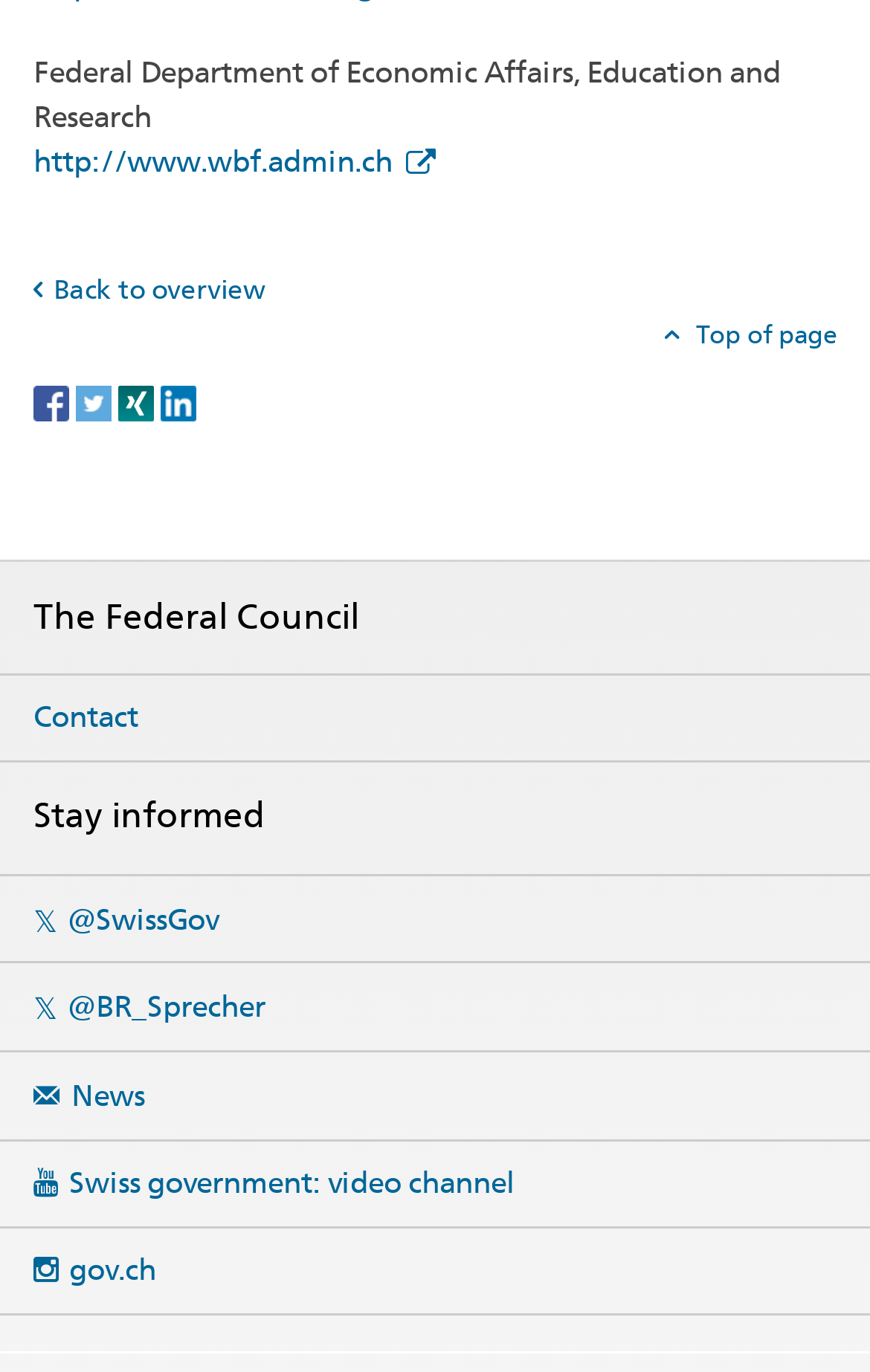Please identify the bounding box coordinates of the region to click in order to complete the given instruction: "Scroll to the top of the page". The coordinates should be four float numbers between 0 and 1, i.e., [left, top, right, bottom].

[0.764, 0.232, 0.962, 0.255]